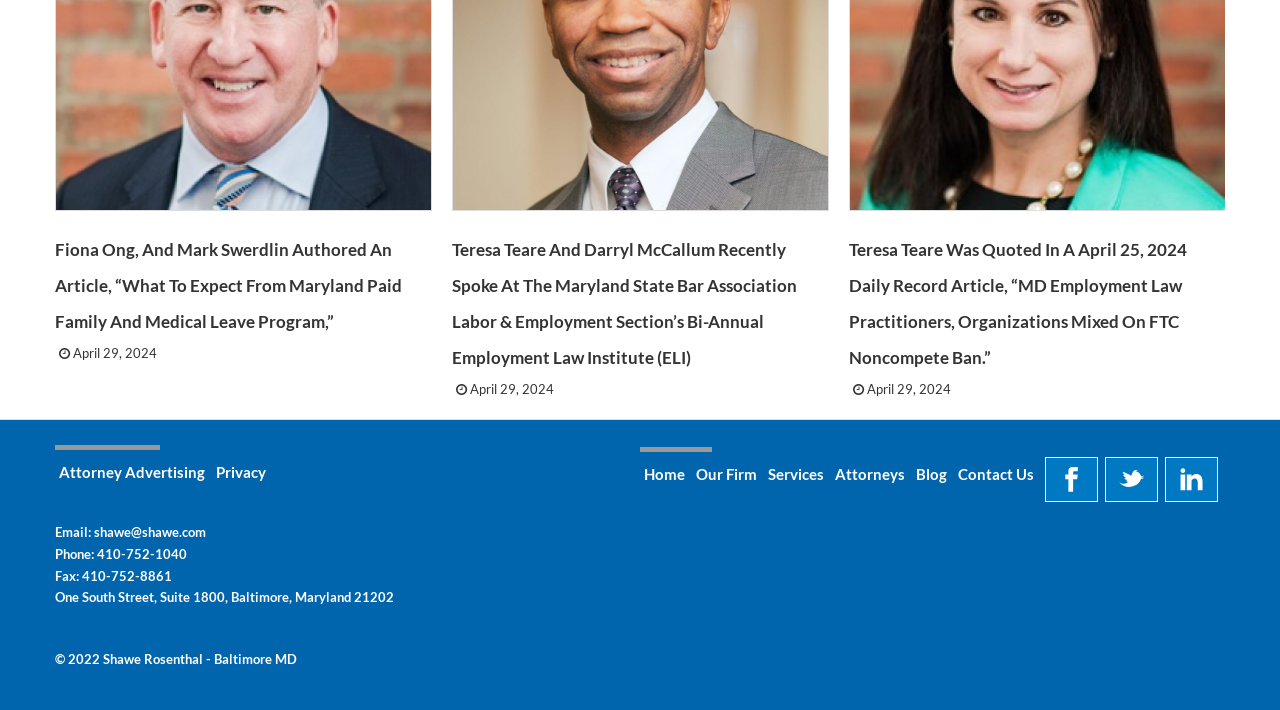Please specify the coordinates of the bounding box for the element that should be clicked to carry out this instruction: "View the blog". The coordinates must be four float numbers between 0 and 1, formatted as [left, top, right, bottom].

[0.712, 0.644, 0.743, 0.694]